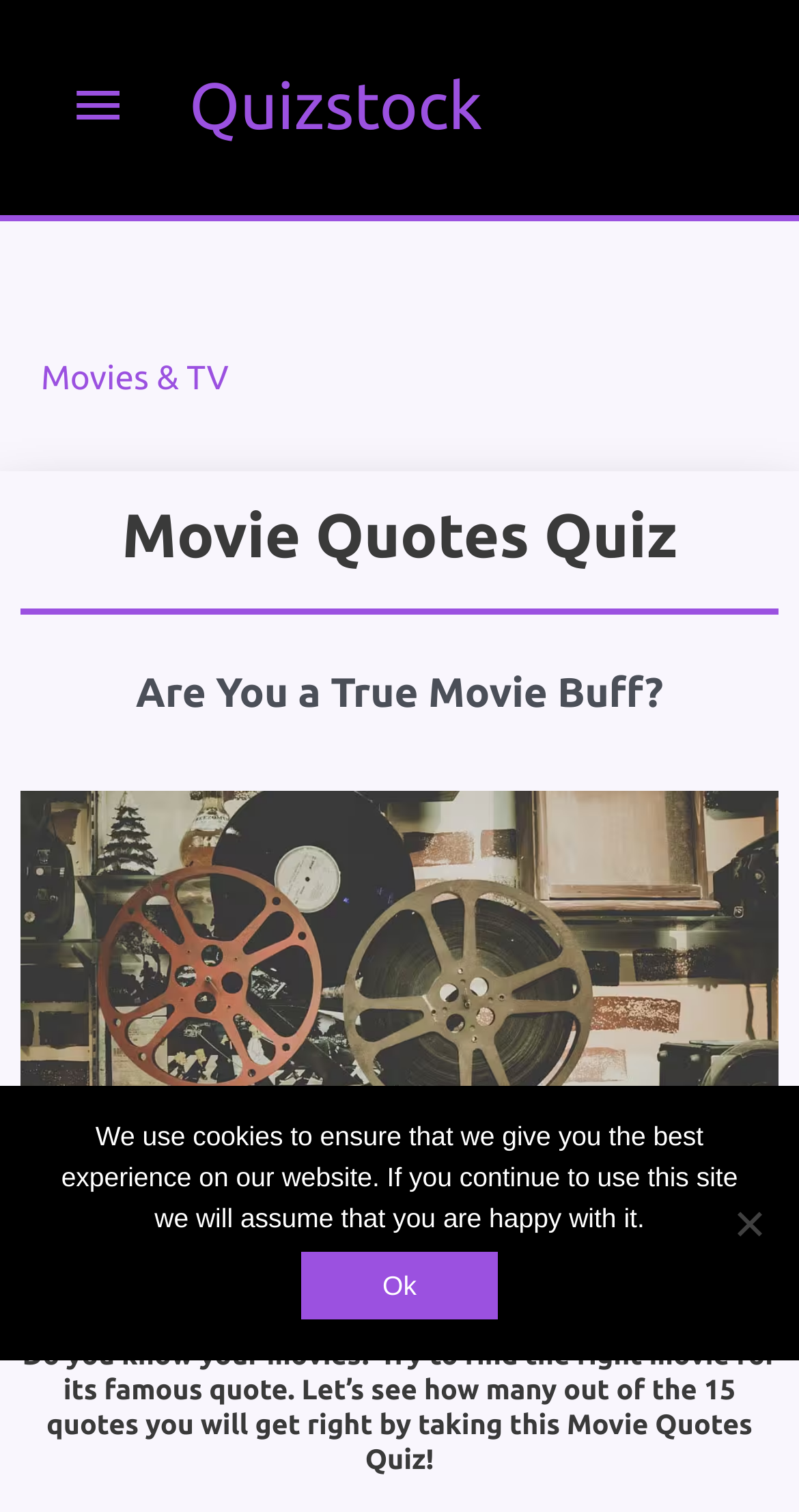Please give a succinct answer to the question in one word or phrase:
What is the question being asked in the quiz?

Find the right movie for its famous quote